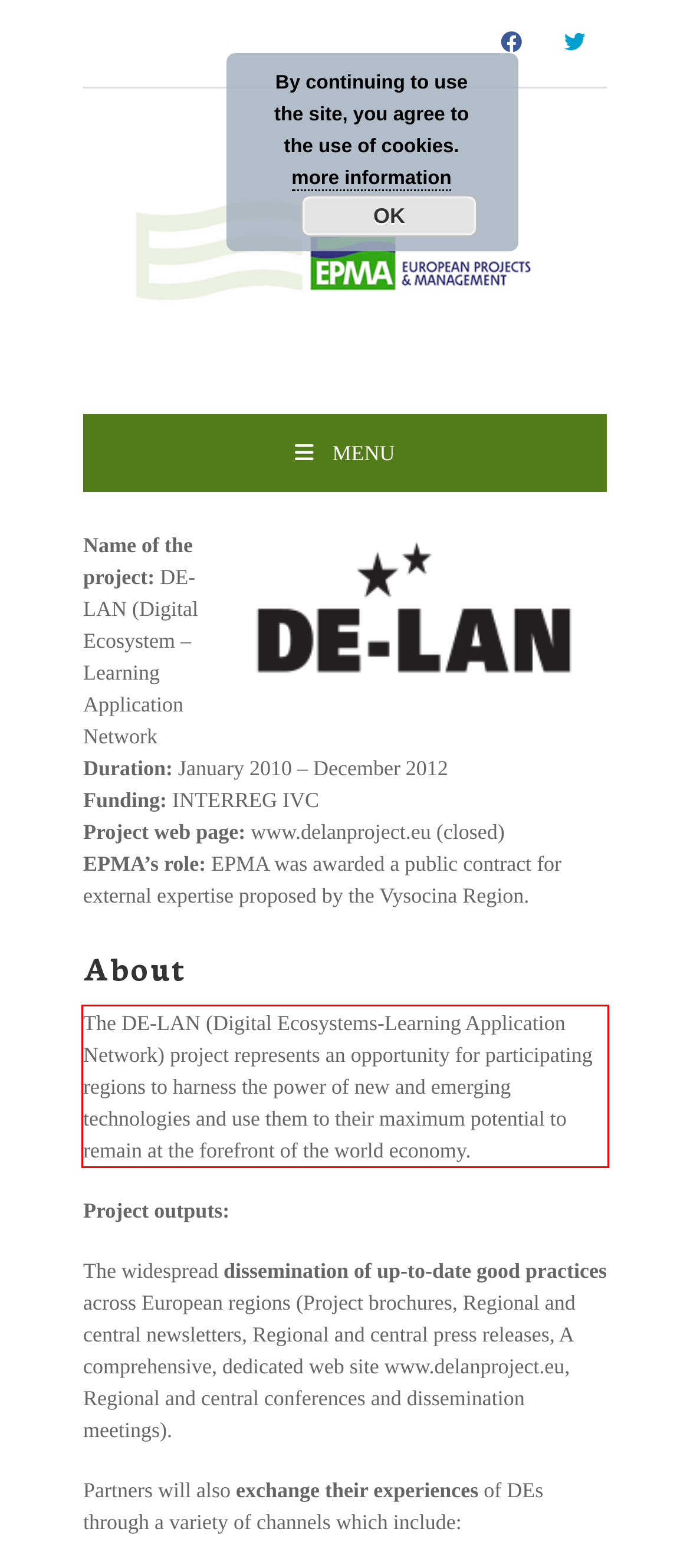Please perform OCR on the text within the red rectangle in the webpage screenshot and return the text content.

The DE-LAN (Digital Ecosystems-Learning Application Network) project represents an opportunity for participating regions to harness the power of new and emerging technologies and use them to their maximum potential to remain at the forefront of the world economy.